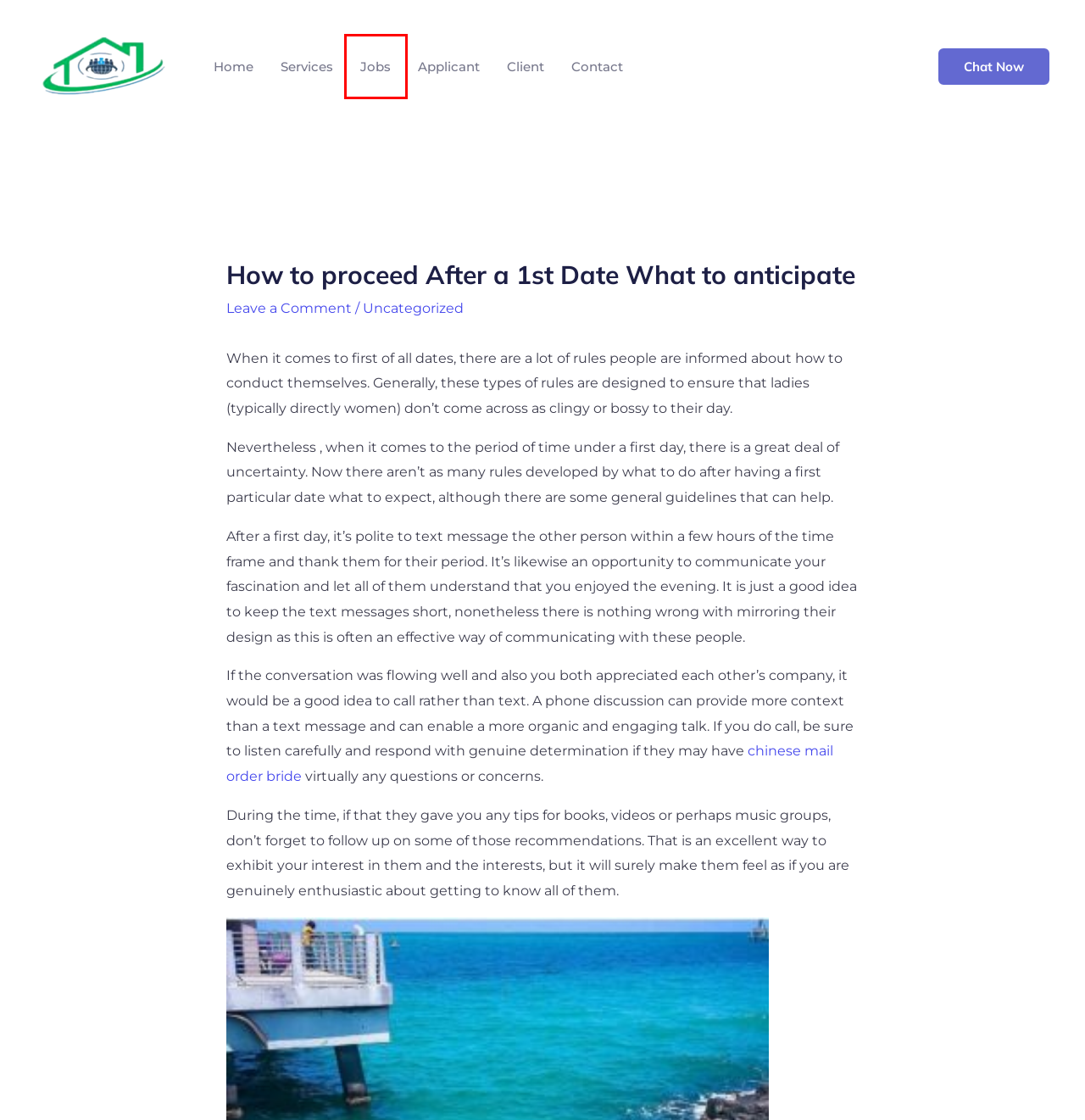Given a screenshot of a webpage with a red rectangle bounding box around a UI element, select the best matching webpage description for the new webpage that appears after clicking the highlighted element. The candidate descriptions are:
A. Greatest Mail Order Bride Websites That Work In 2022 – MI Executive Domestic Services
B. Services – MI Executive Domestic Services
C. Jobs – MI Executive Domestic Services
D. Client – MI Executive Domestic Services
E. Contact – MI Executive Domestic Services
F. Applicant – MI Executive Domestic Services
G. MI Executive Domestic Services – Outsourcing Agency
H. Chinese Brides: Are Chinese Mail Order Brides Ideal For Marriage?

C